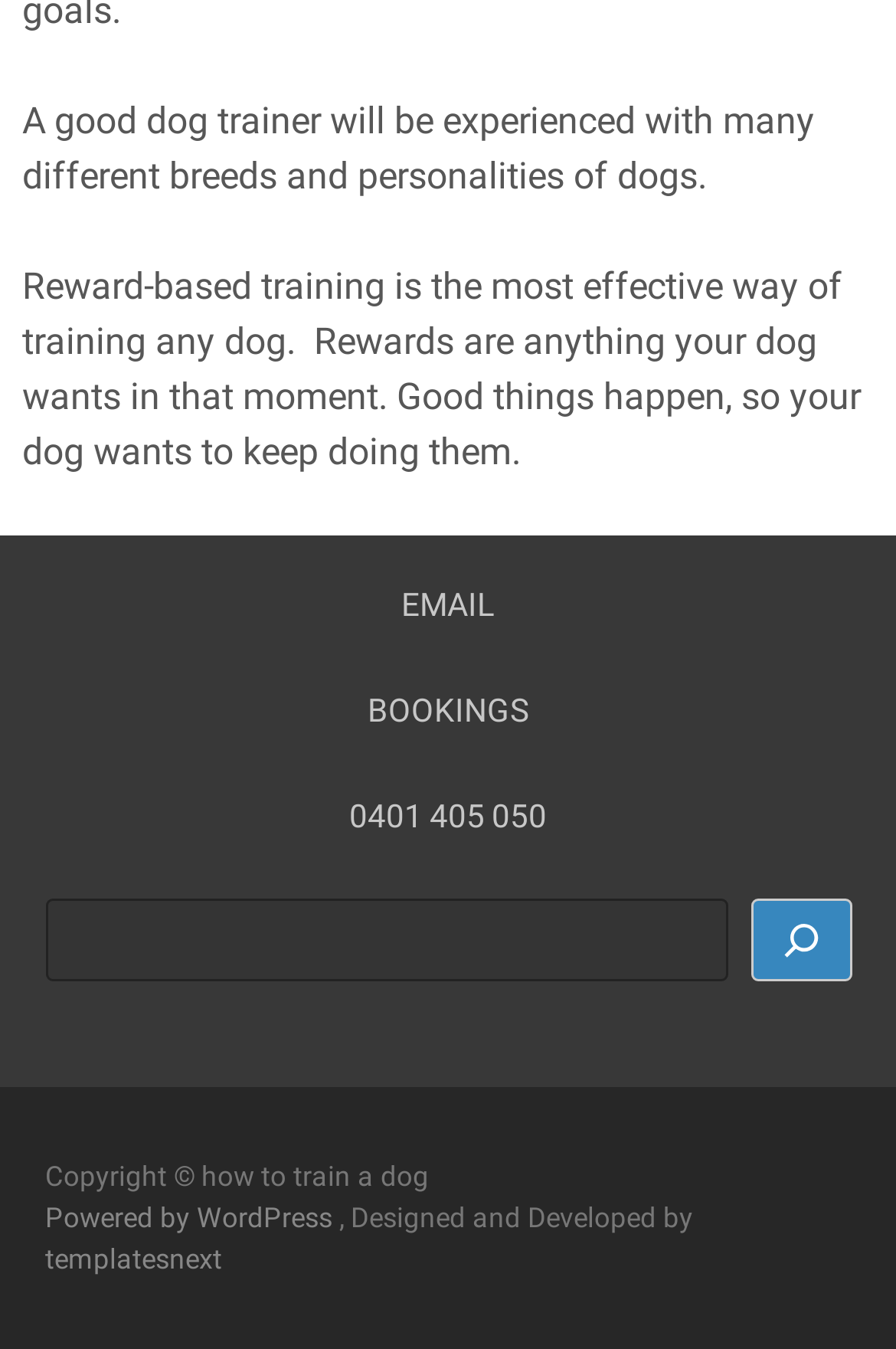Bounding box coordinates are specified in the format (top-left x, top-left y, bottom-right x, bottom-right y). All values are floating point numbers bounded between 0 and 1. Please provide the bounding box coordinate of the region this sentence describes: EMAIL

[0.447, 0.434, 0.553, 0.461]